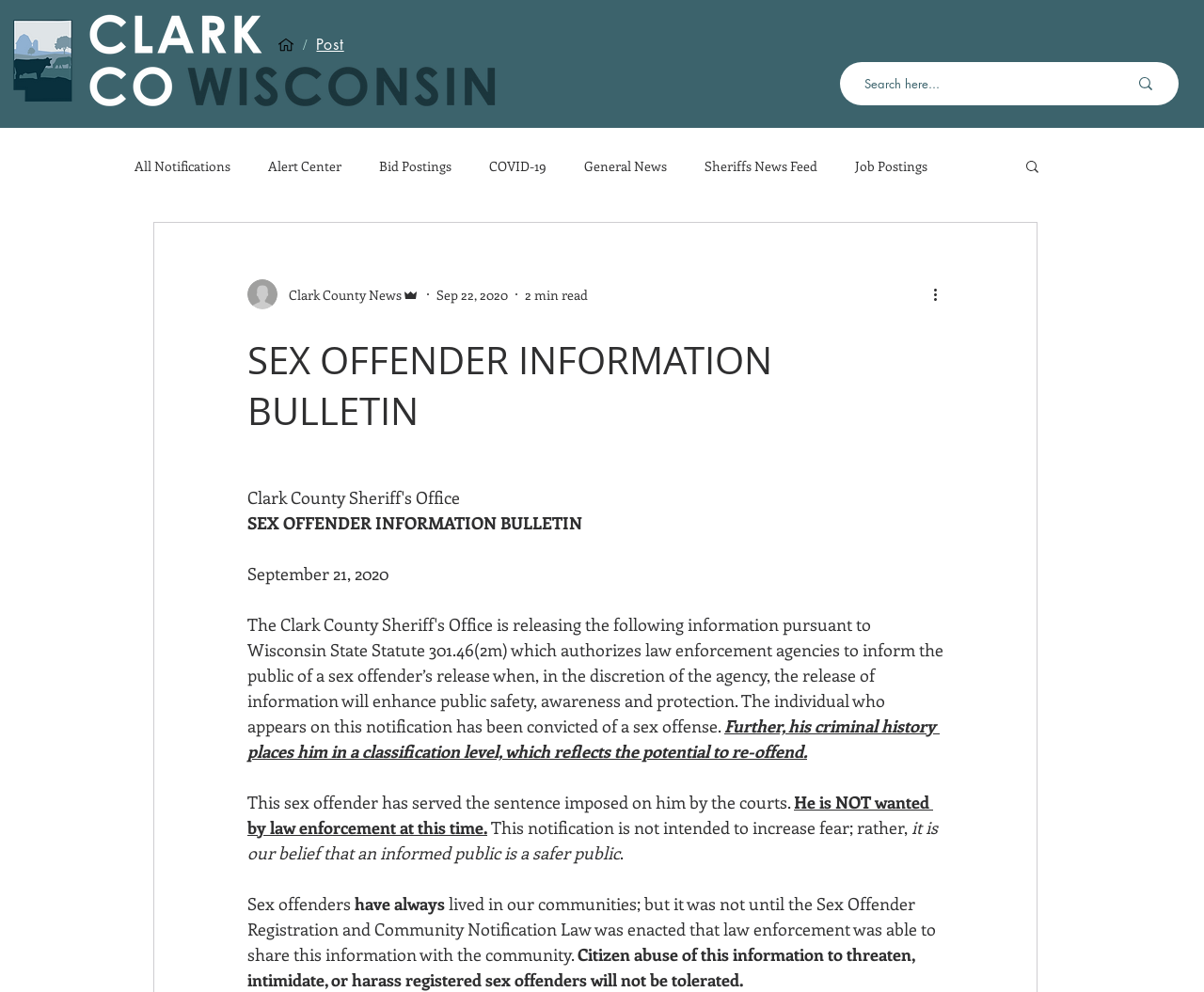What is the classification level of the sex offender?
We need a detailed and meticulous answer to the question.

The webpage mentions that the sex offender's criminal history places him in a classification level, but it does not specify what the level is. It only mentions that the level reflects the potential to re-offend.